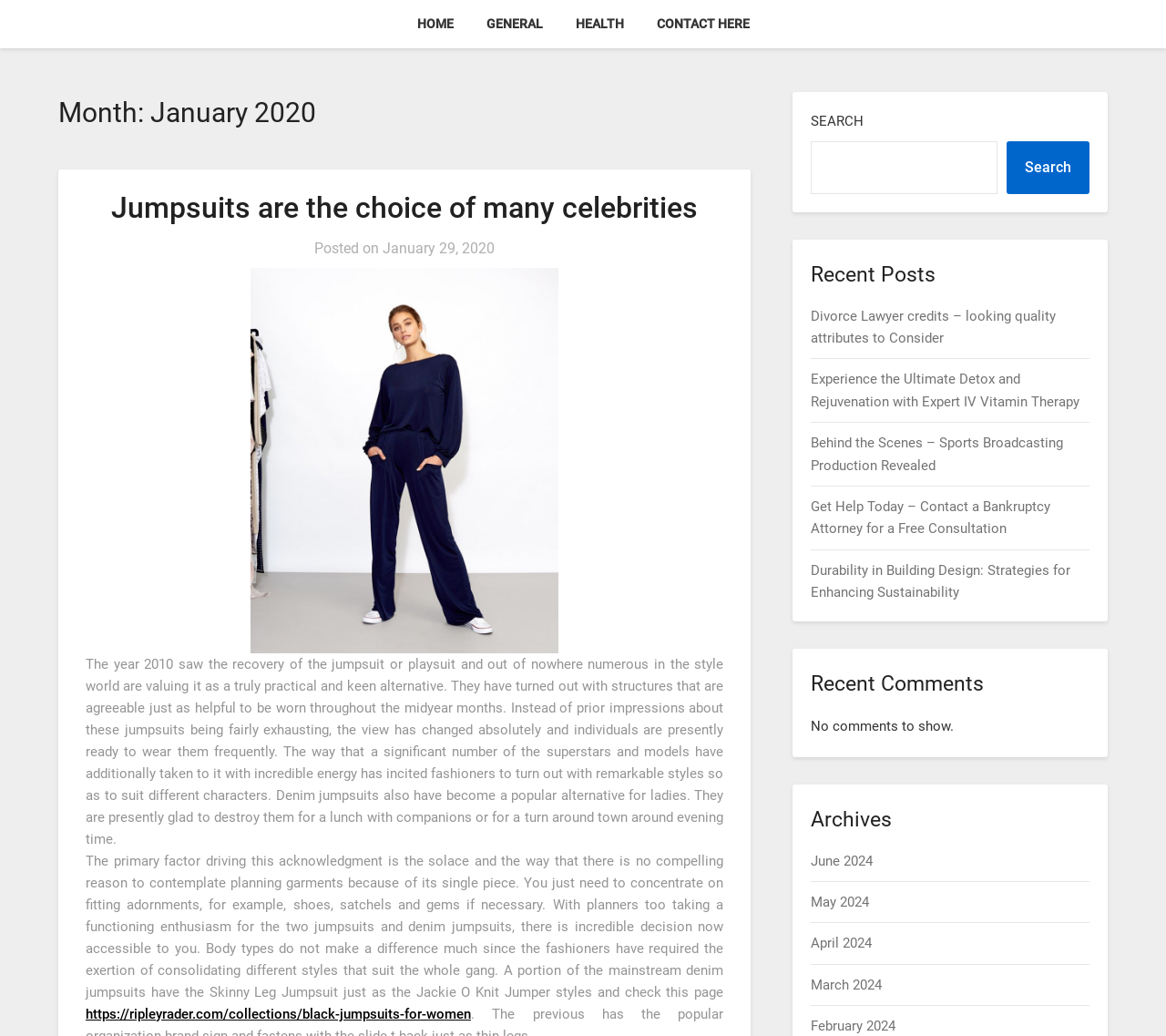Locate the bounding box coordinates of the area that needs to be clicked to fulfill the following instruction: "Click on the 'HOME' link". The coordinates should be in the format of four float numbers between 0 and 1, namely [left, top, right, bottom].

[0.345, 0.0, 0.401, 0.046]